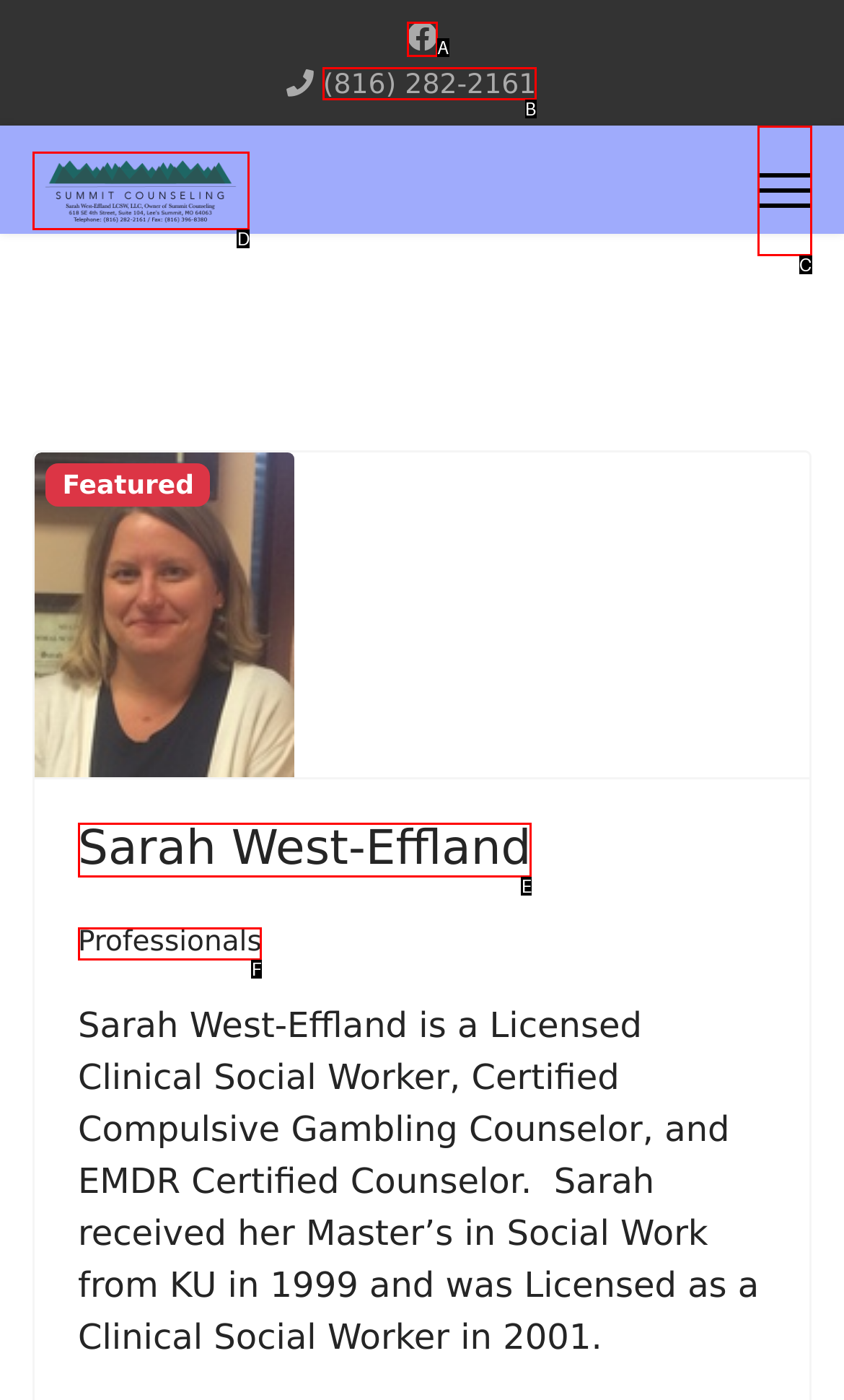Which HTML element fits the description: (816) 282-2161? Respond with the letter of the appropriate option directly.

B